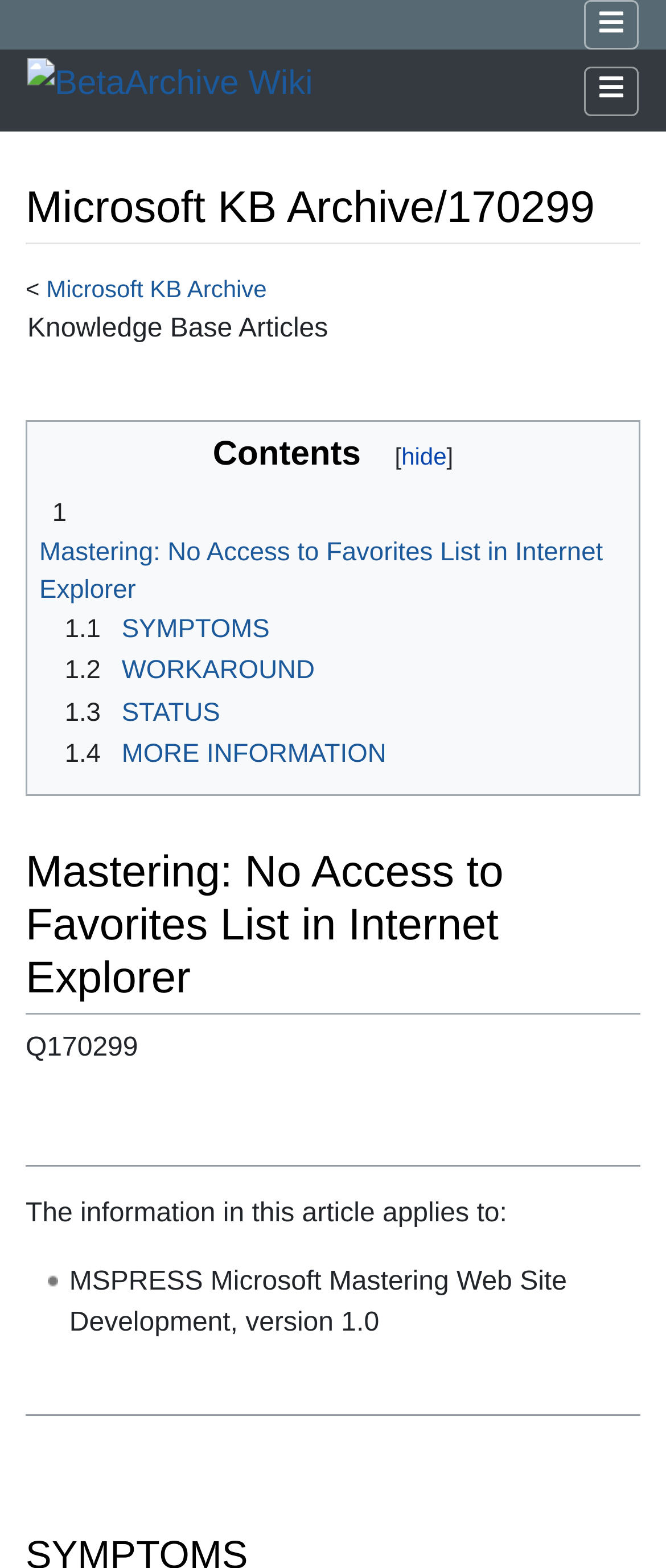What is the topic of the article?
Using the screenshot, give a one-word or short phrase answer.

Mastering: No Access to Favorites List in Internet Explorer